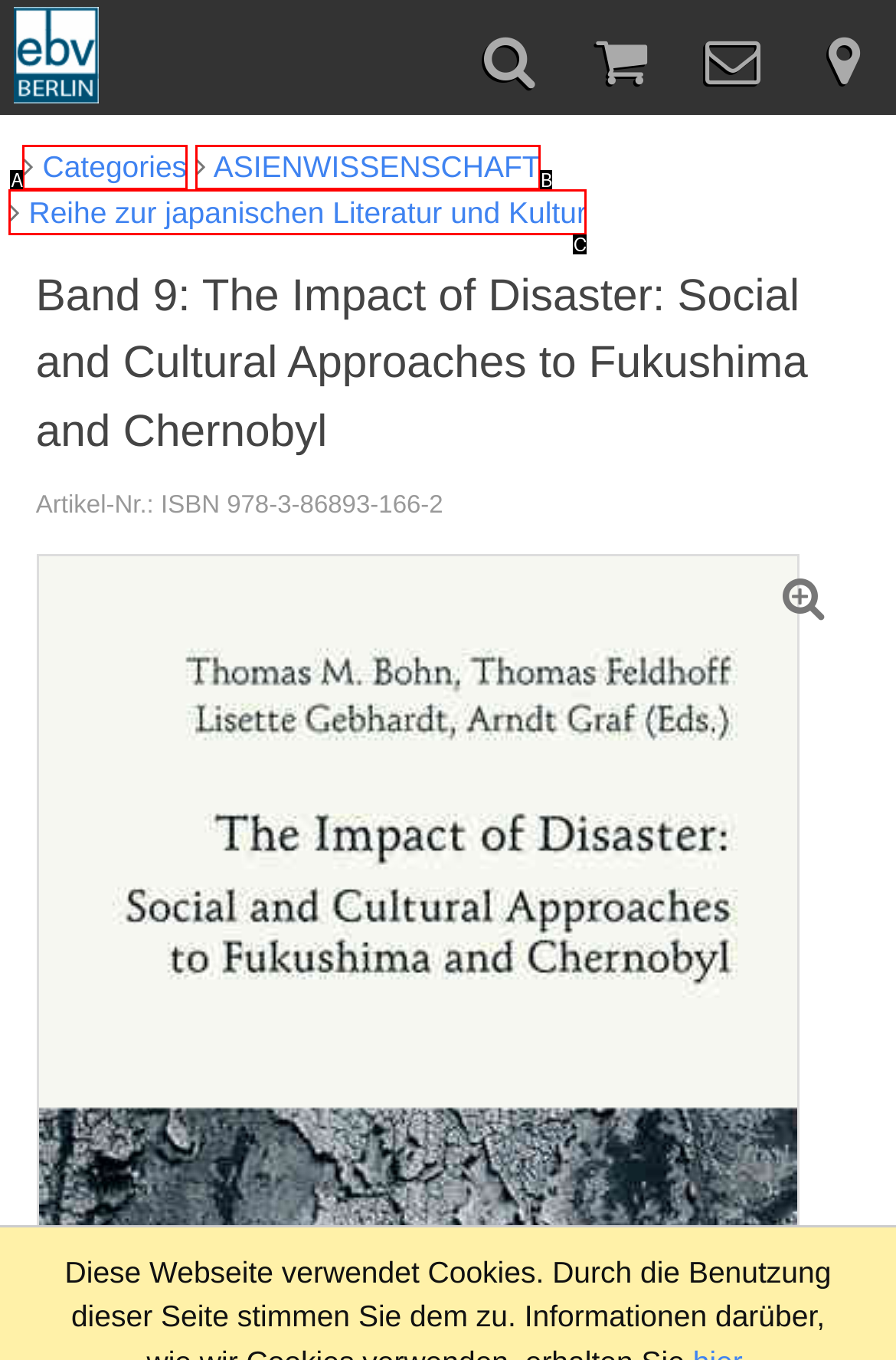Determine which HTML element fits the description: ASIENWISSENSCHAFT. Answer with the letter corresponding to the correct choice.

B